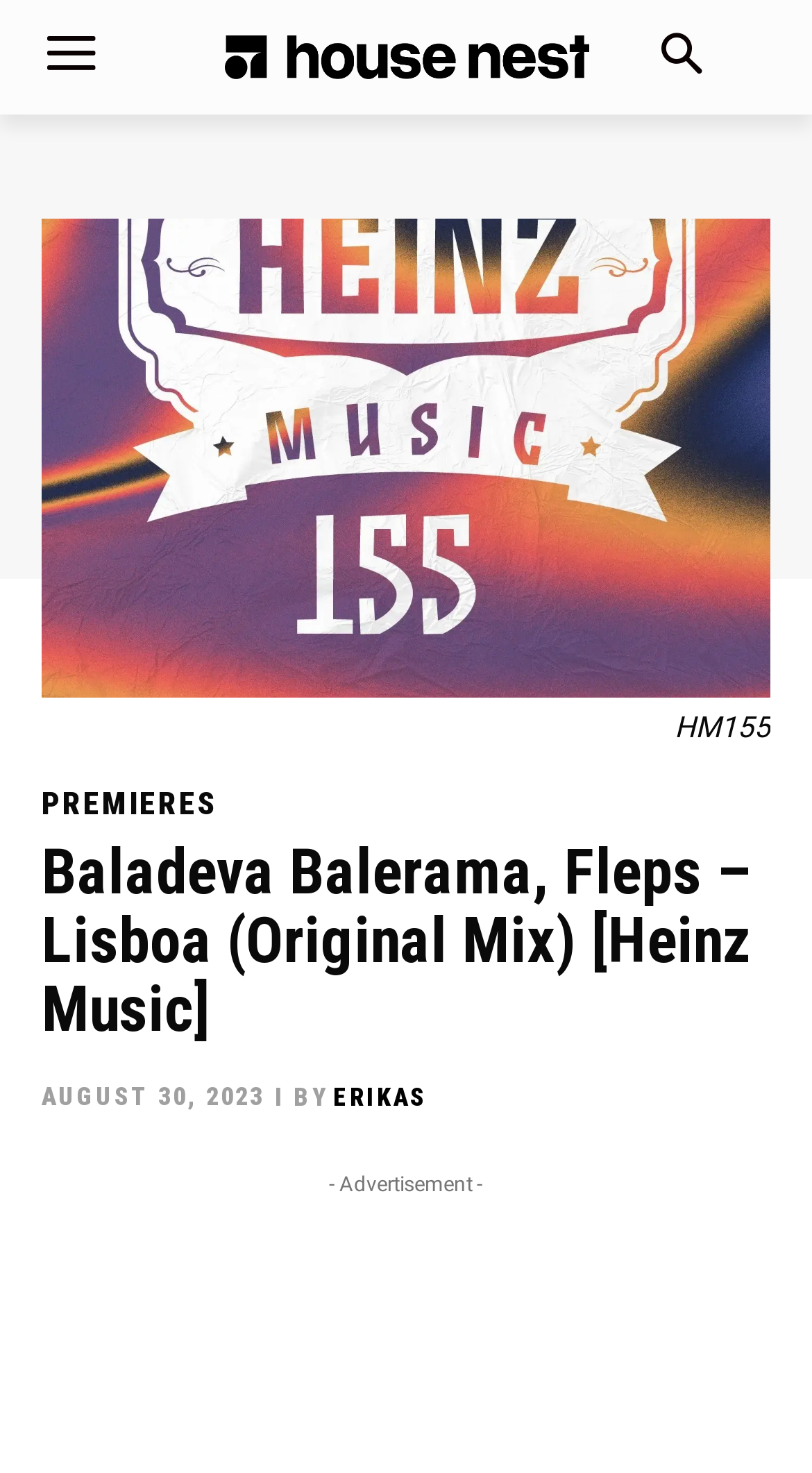What is the primary heading on this webpage?

Baladeva Balerama, Fleps – Lisboa (Original Mix) [Heinz Music]